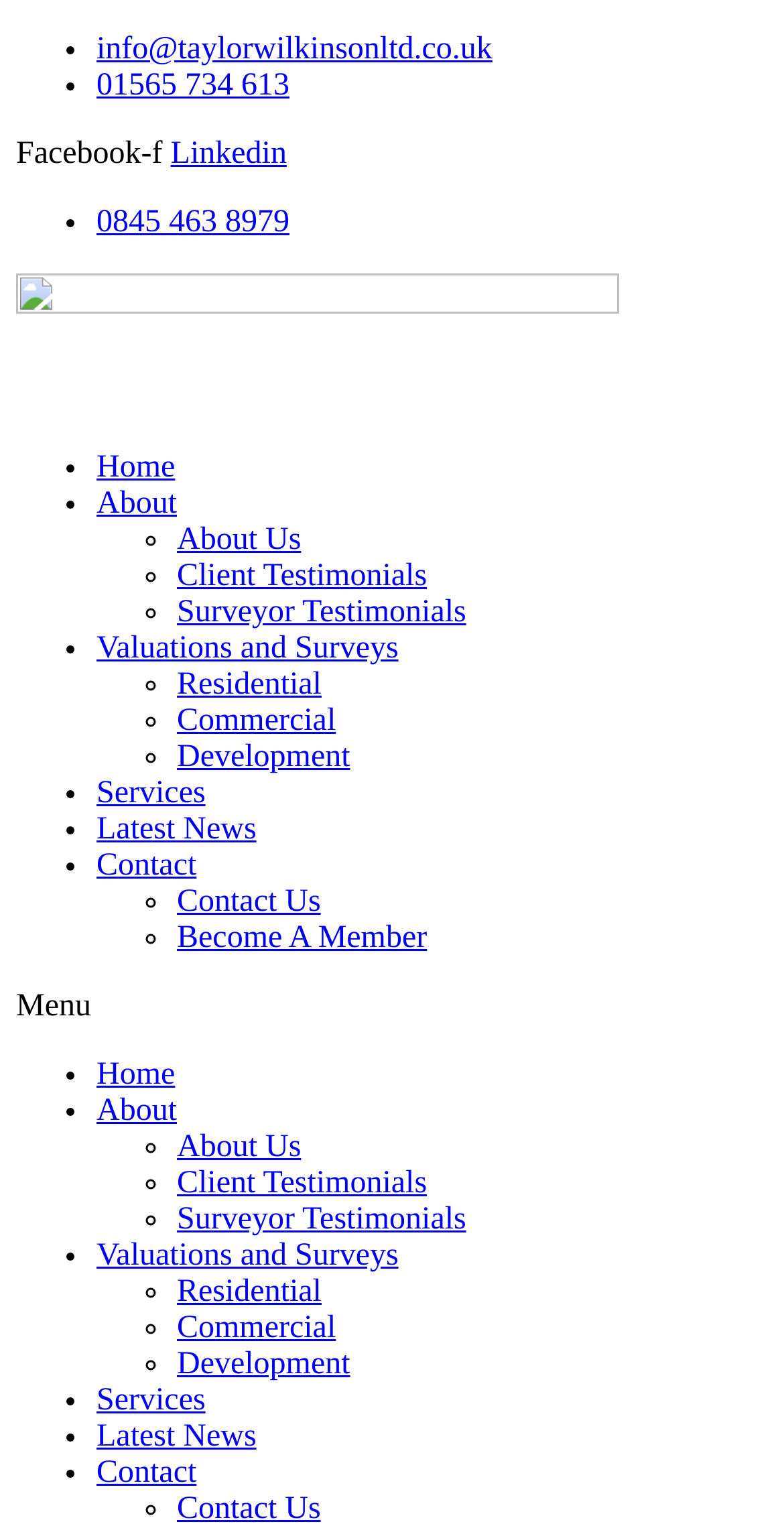Identify the bounding box coordinates for the element you need to click to achieve the following task: "Click on the 'Contact Us' link". The coordinates must be four float values ranging from 0 to 1, formatted as [left, top, right, bottom].

[0.226, 0.58, 0.409, 0.603]